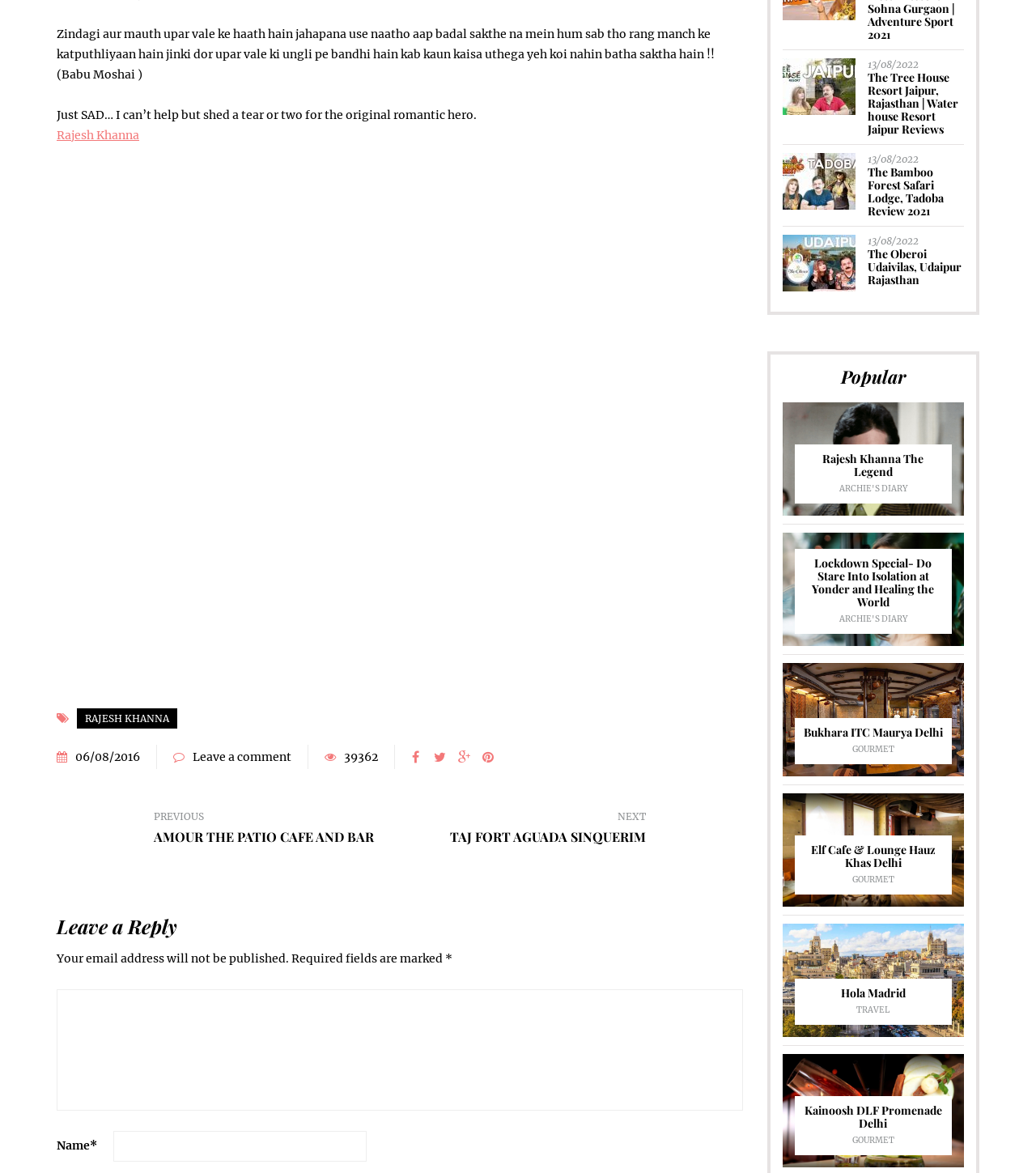Determine the bounding box coordinates of the clickable region to carry out the instruction: "Leave a comment on the post".

[0.186, 0.639, 0.281, 0.651]